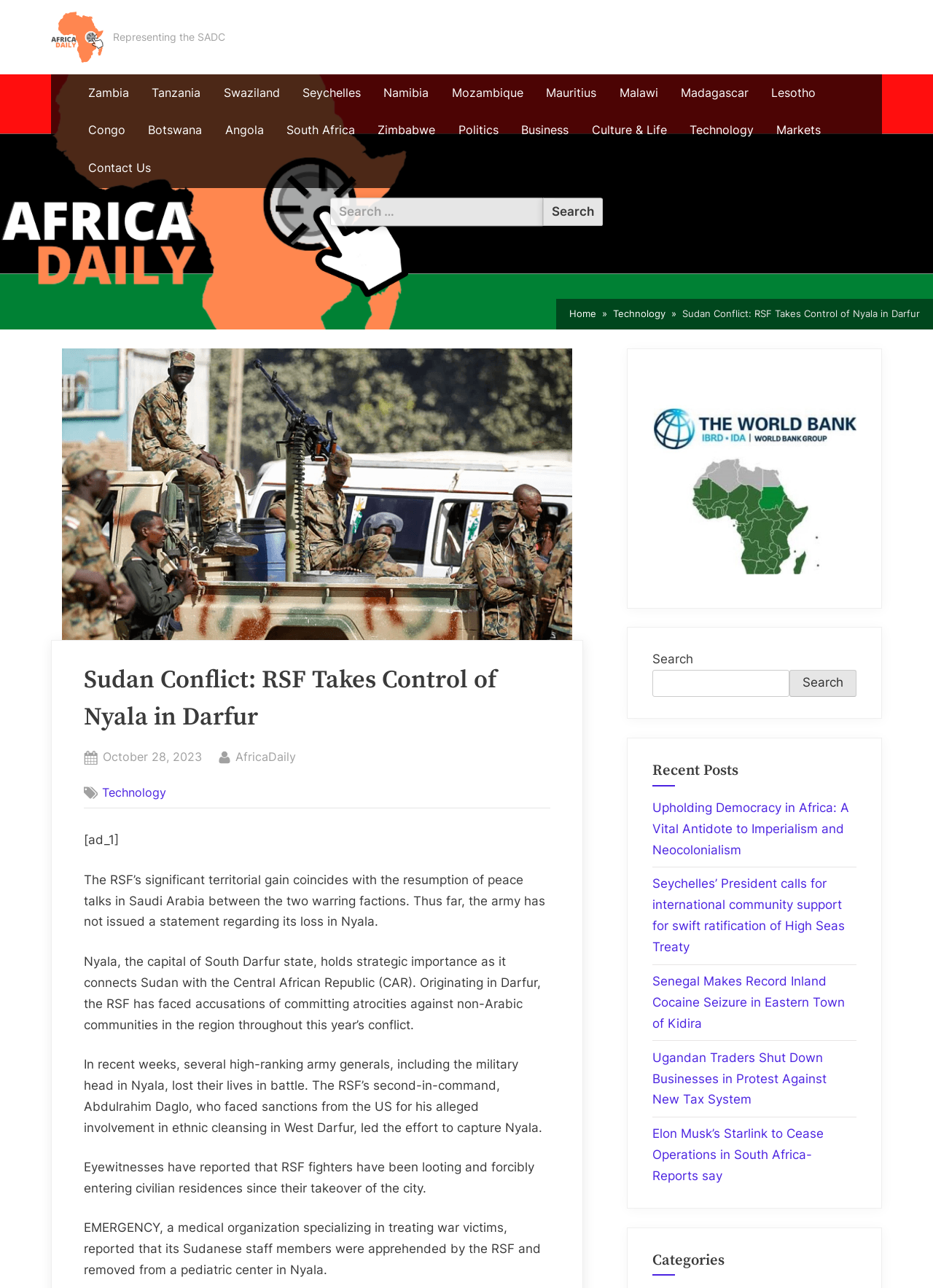Identify the bounding box coordinates of the section that should be clicked to achieve the task described: "Check recent posts".

[0.699, 0.59, 0.918, 0.61]